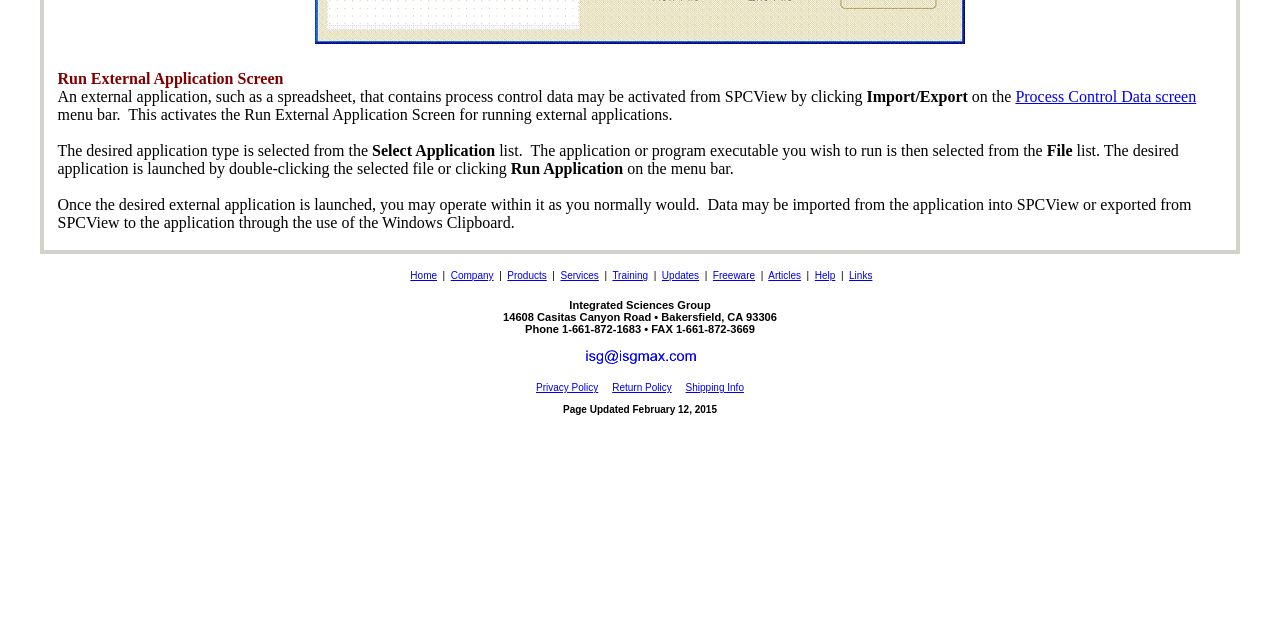Based on the element description, predict the bounding box coordinates (top-left x, top-left y, bottom-right x, bottom-right y) for the UI element in the screenshot: concierge@urban-seleqt.com

None